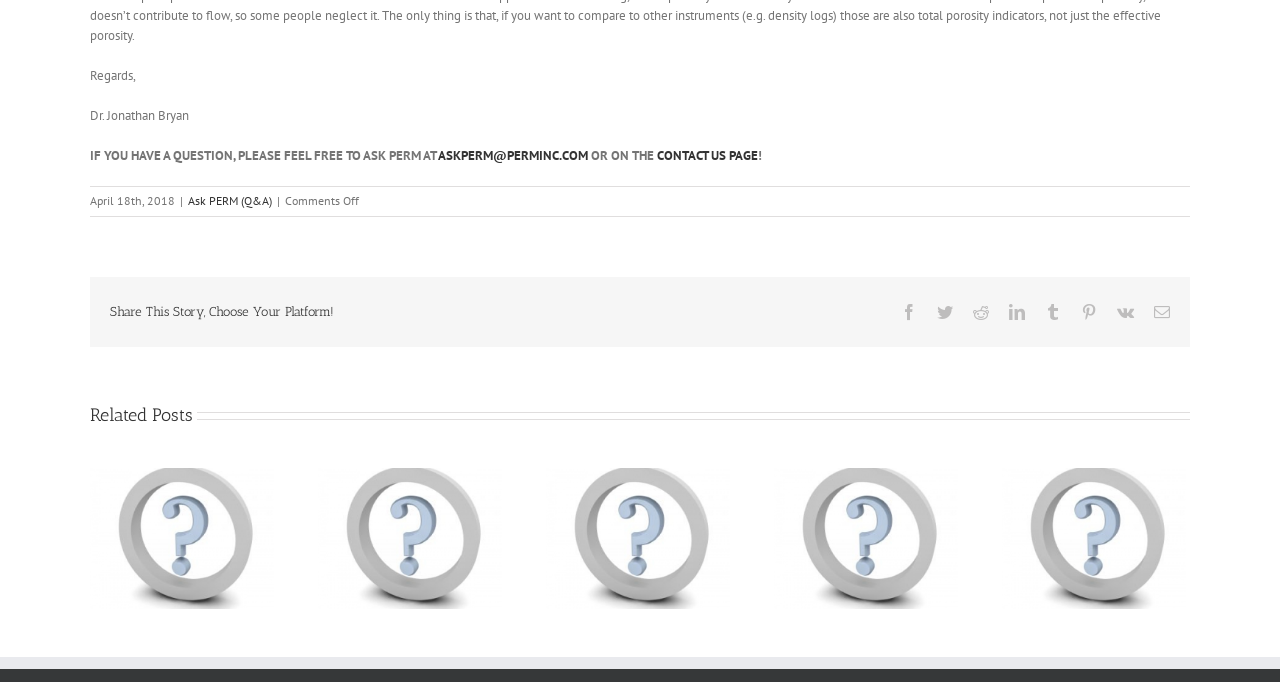Please respond in a single word or phrase: 
What are the sharing options available?

Facebook, Twitter, Reddit, etc.